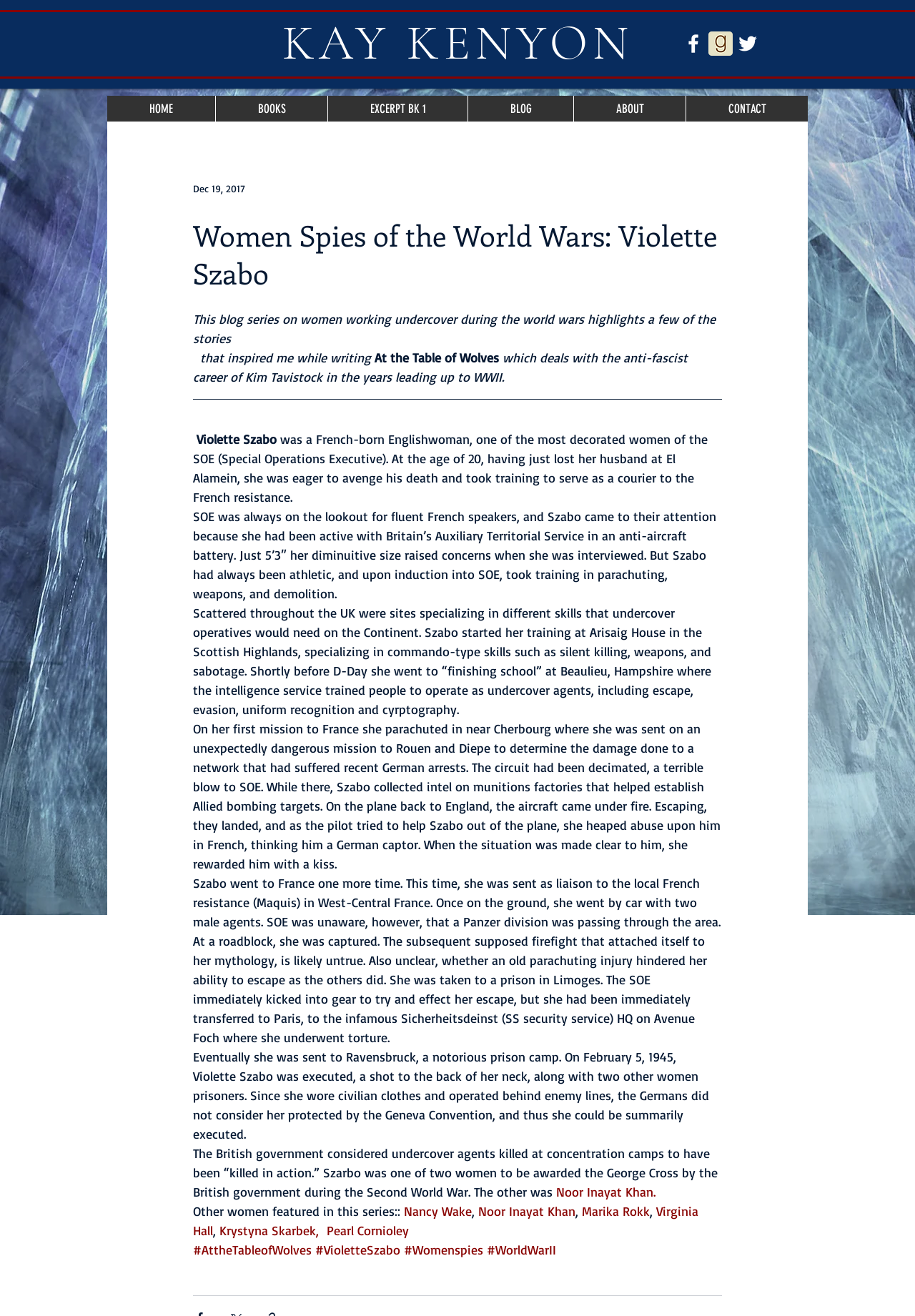What is the name of the book mentioned in the blog post?
Give a single word or phrase as your answer by examining the image.

At the Table of Wolves